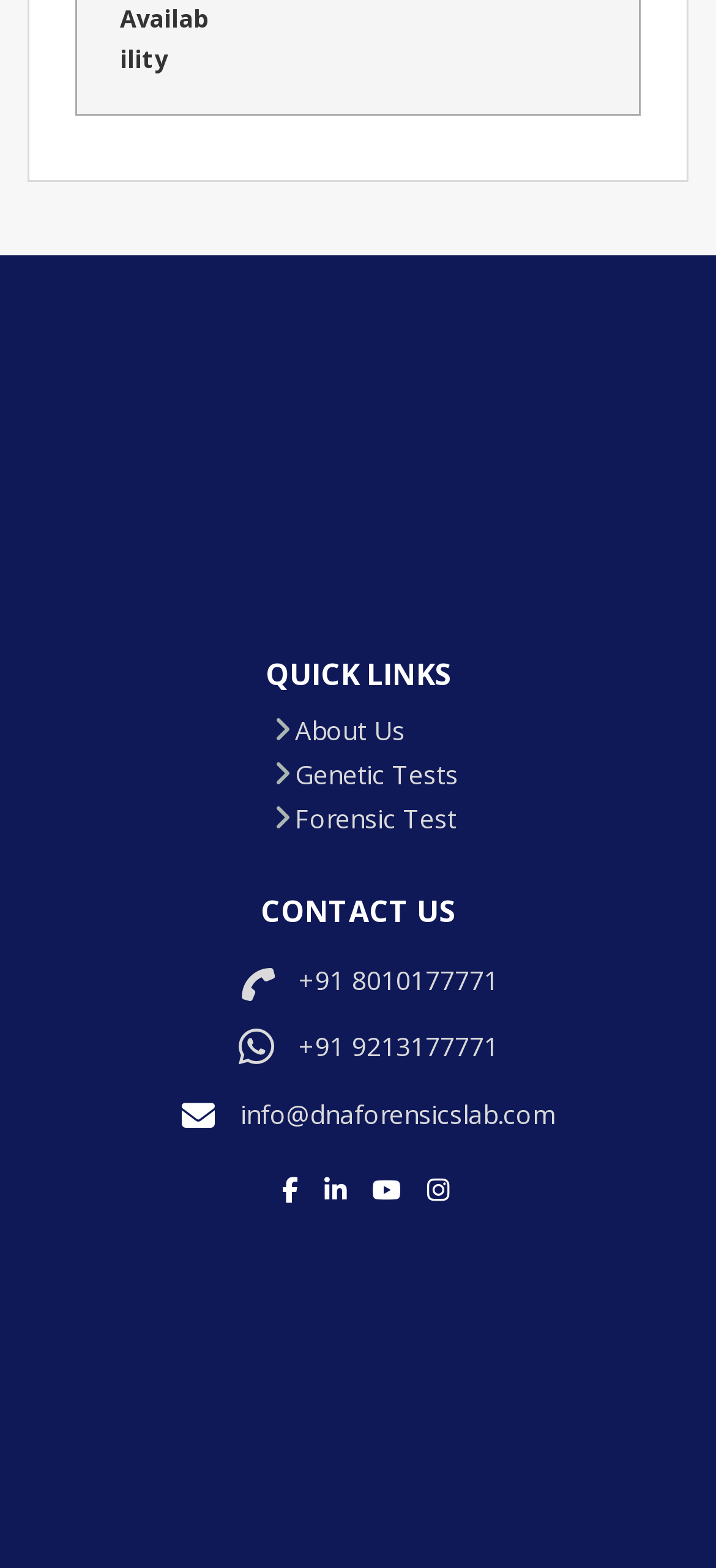Provide the bounding box coordinates, formatted as (top-left x, top-left y, bottom-right x, bottom-right y), with all values being floating point numbers between 0 and 1. Identify the bounding box of the UI element that matches the description: title="Youtube"

[0.519, 0.748, 0.56, 0.77]